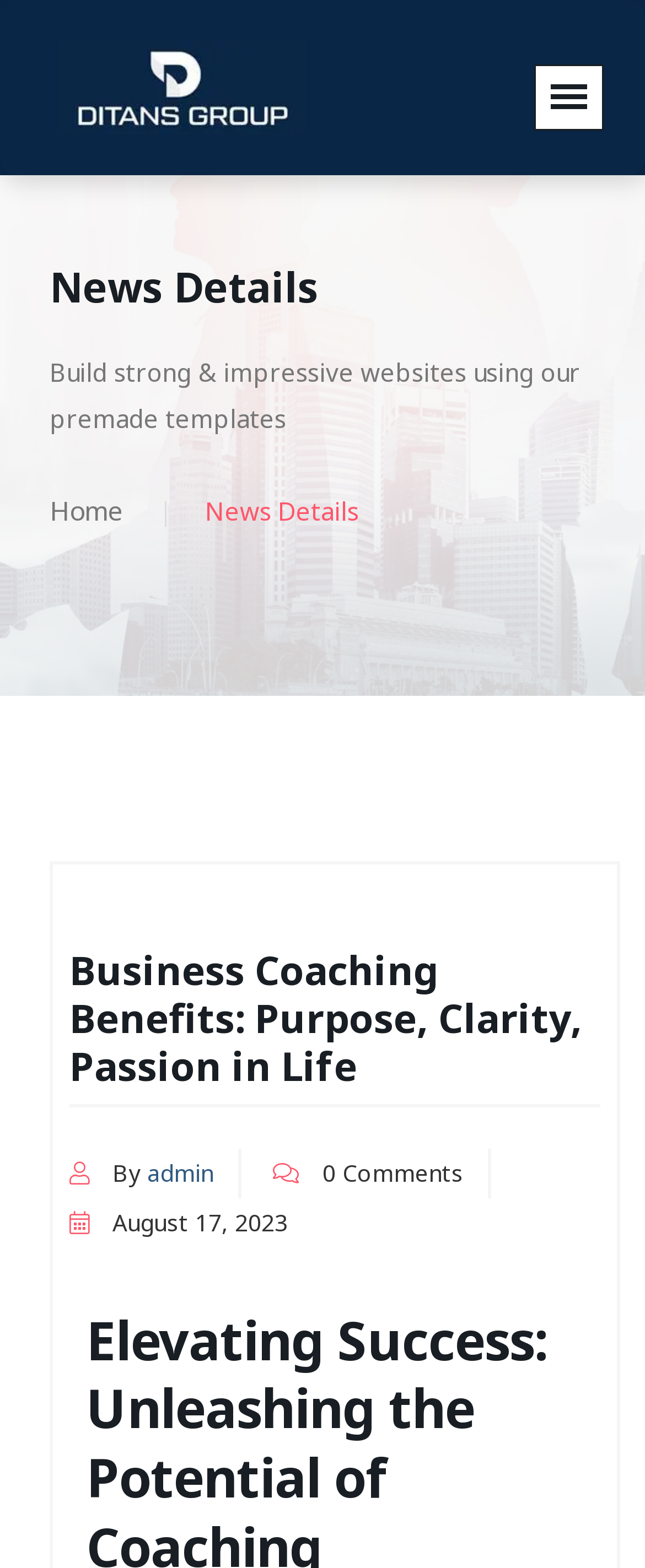Please locate and generate the primary heading on this webpage.

Elevating Success: Unleashing the Potential of Coaching